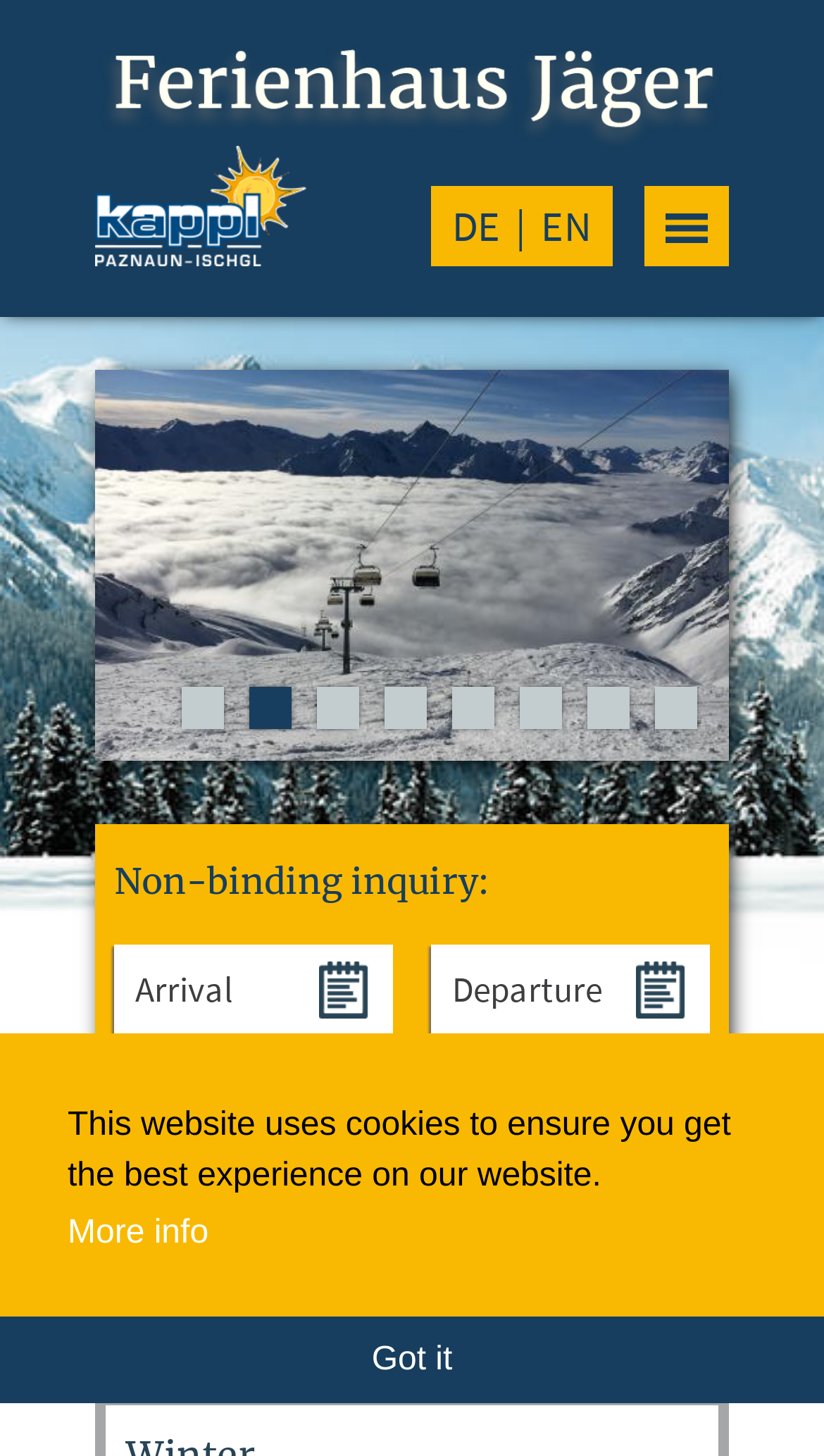Please identify the bounding box coordinates of the clickable area that will allow you to execute the instruction: "click on the inquire button".

[0.523, 0.819, 0.862, 0.883]